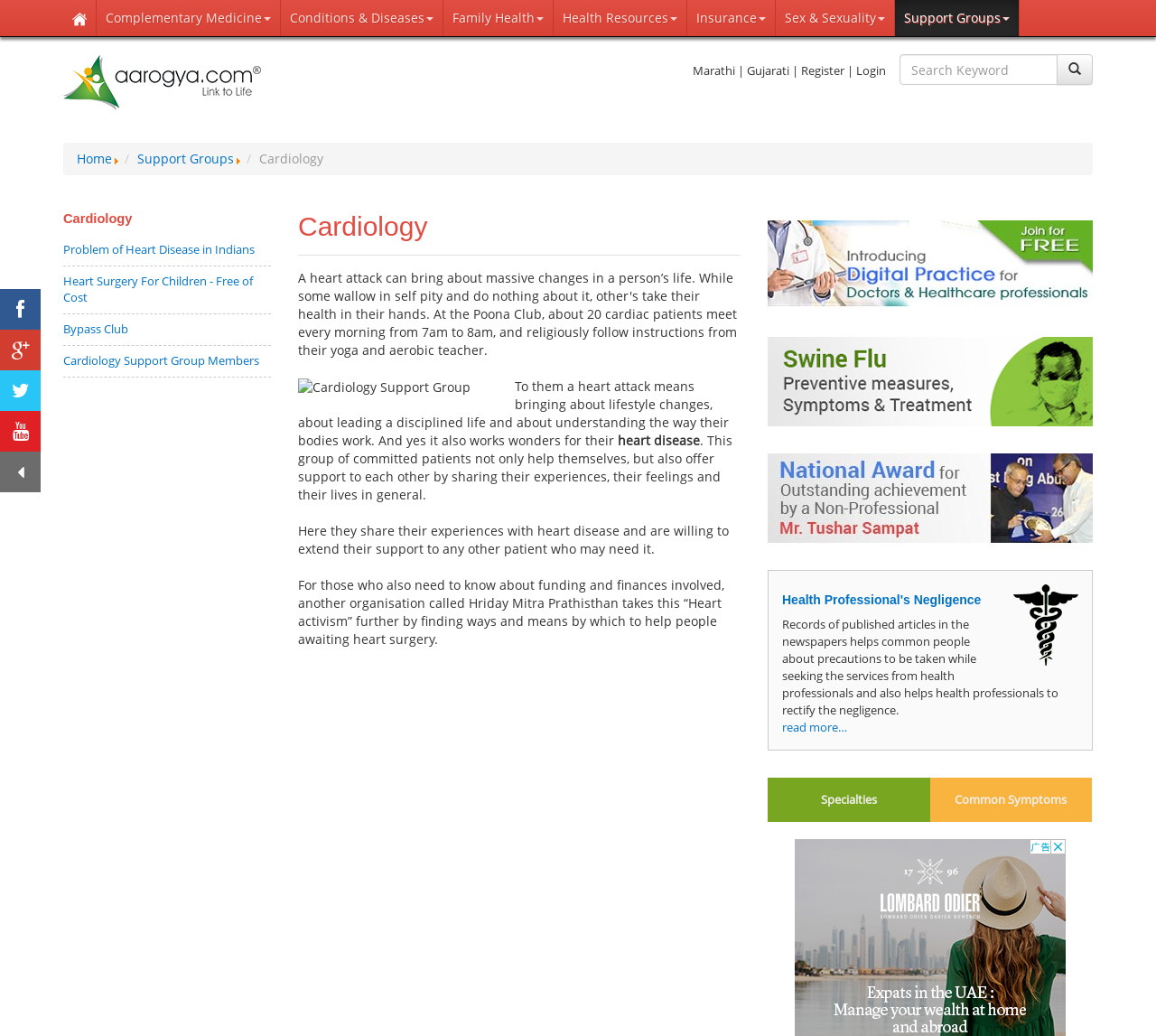Identify the bounding box coordinates for the element that needs to be clicked to fulfill this instruction: "Search for a health topic". Provide the coordinates in the format of four float numbers between 0 and 1: [left, top, right, bottom].

[0.778, 0.052, 0.915, 0.082]